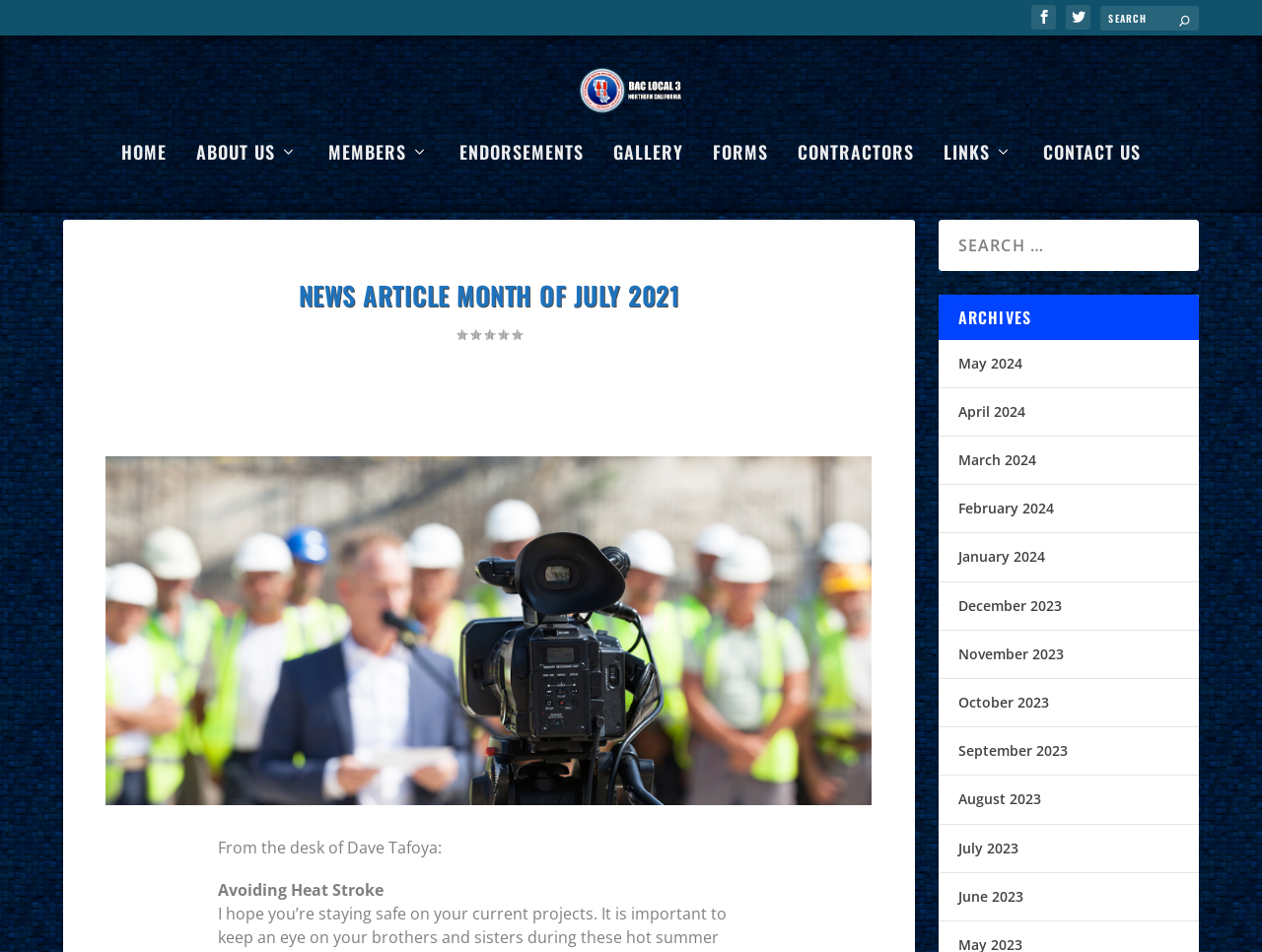Refer to the screenshot and answer the following question in detail:
What is the rating of the news article?

I found the answer by looking at the rating section below the news article title, which displays a rating of 0.00.